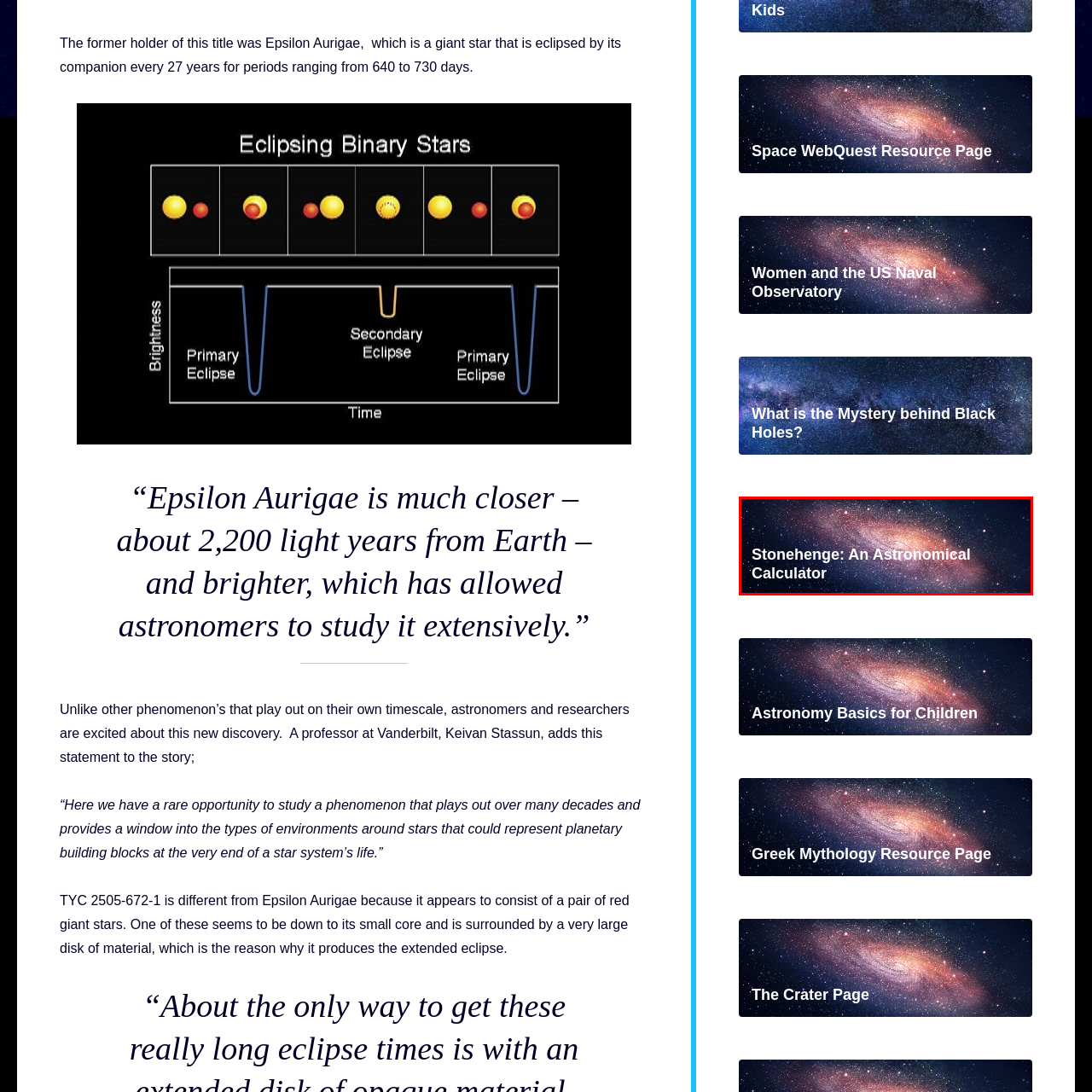What is Stonehenge associated with?
Analyze the visual elements found in the red bounding box and provide a detailed answer to the question, using the information depicted in the image.

The ancient monument of Stonehenge is often associated with astronomical alignments and calculations, suggesting its historical significance in tracking celestial events.